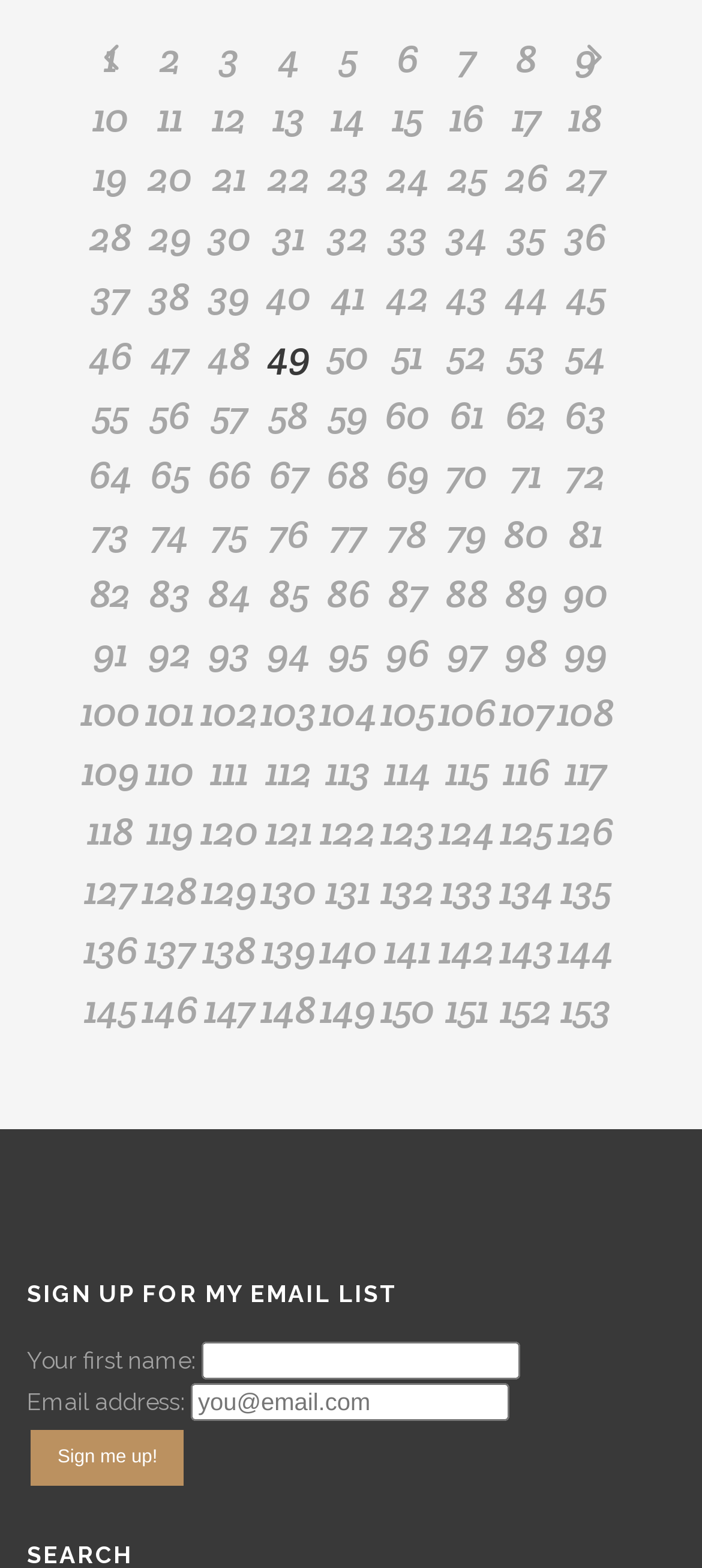What is the text of the static text element?
Using the image, give a concise answer in the form of a single word or short phrase.

49